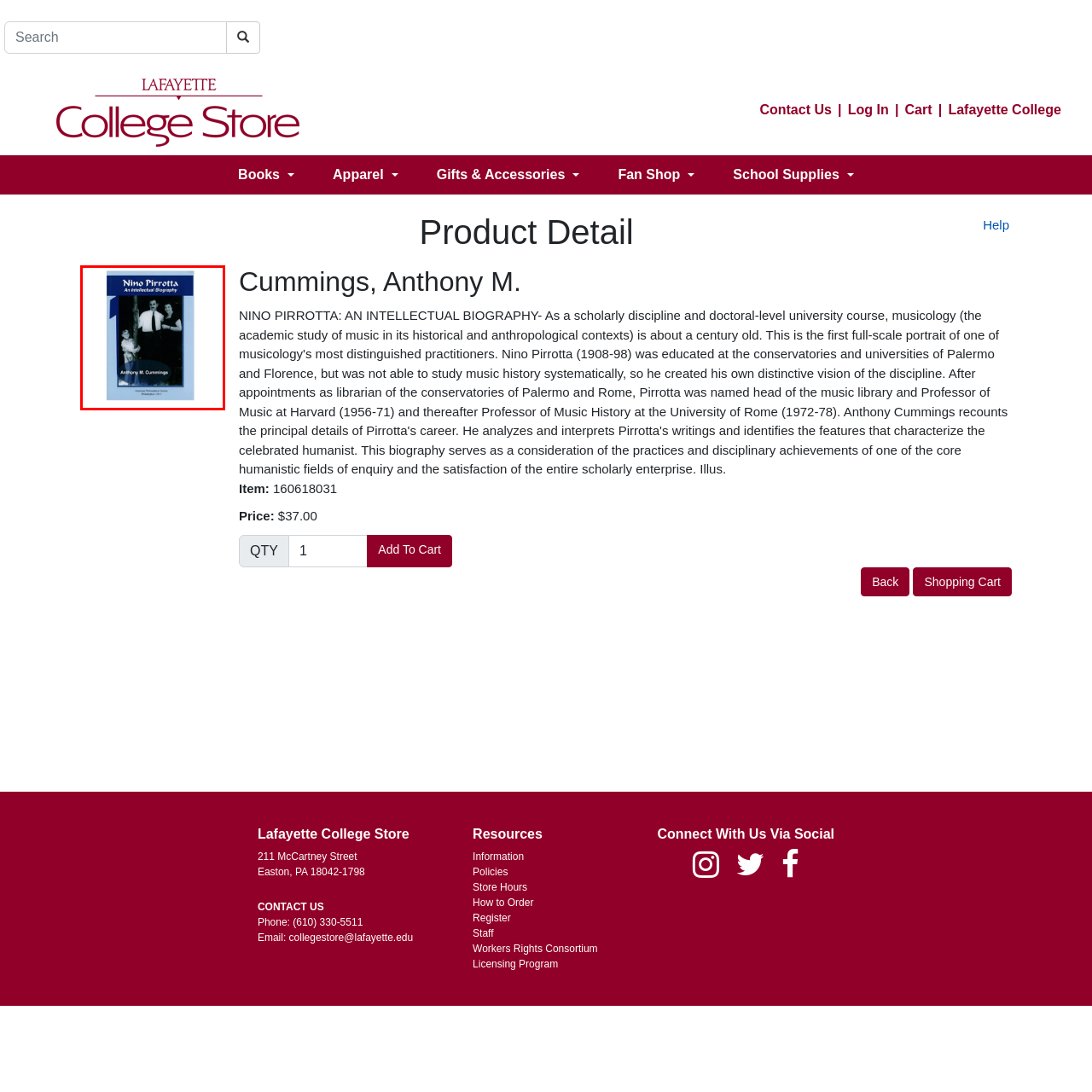Elaborate on the image enclosed by the red box with a detailed description.

The image features the cover of the book titled "Nino Pirrotta: An Intellectual Biography," authored by Anthony M. Cummings. The cover prominently displays a historical black-and-white photograph of a family, where a man in formal attire stands next to a woman and a young child. The background is adorned with a light blue hue, providing a gentle contrast to the darker tones of the photograph. At the top of the cover, the title "Nino Pirrotta" is displayed boldly in white lettering, along with the subtitle "An Intellectual Biography" in smaller text. This design reflects the book's scholarly focus, suggesting a deep exploration of Pirrotta's contributions and life.